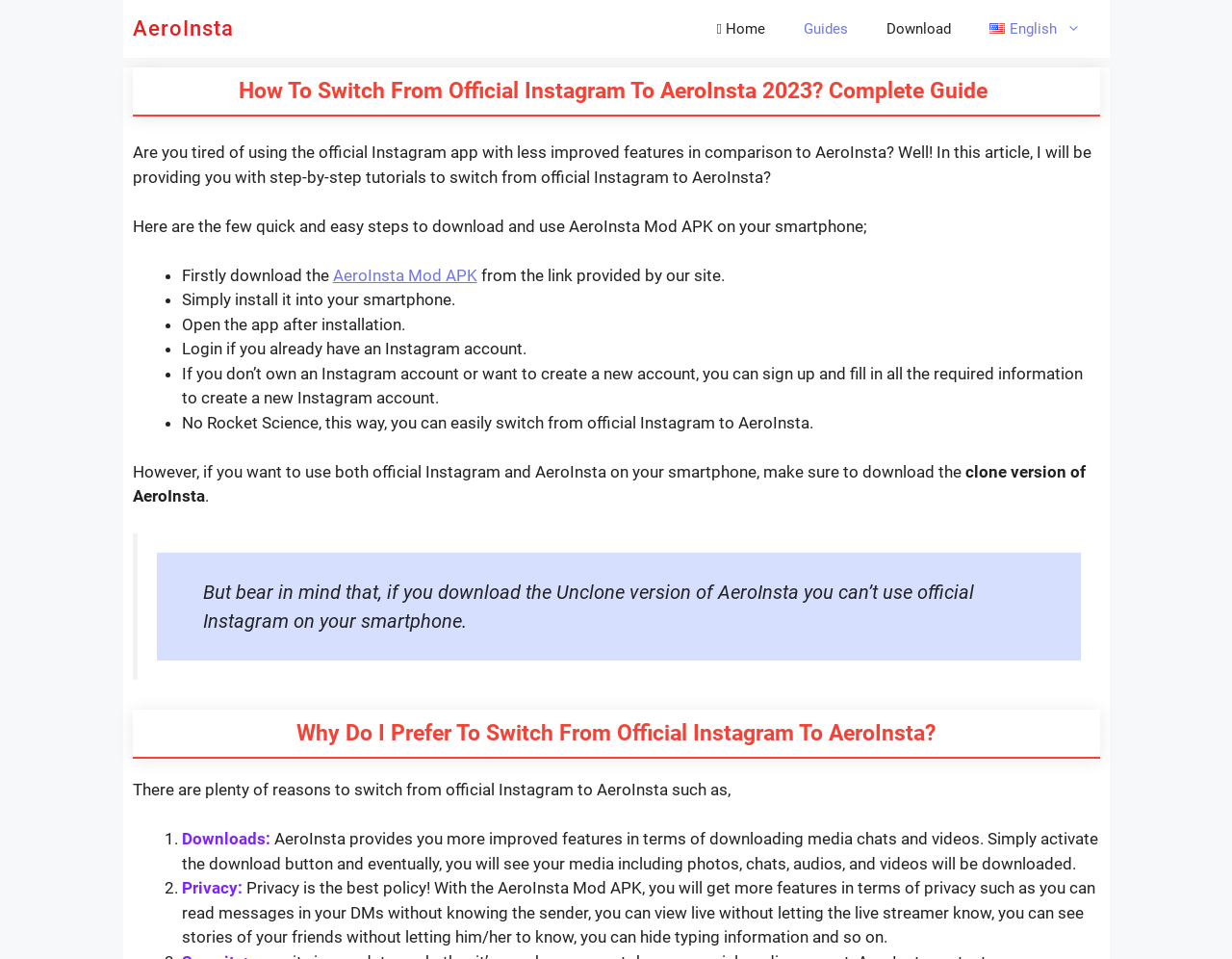What is the main heading of this webpage? Please extract and provide it.

How To Switch From Official Instagram To AeroInsta 2023? Complete Guide 